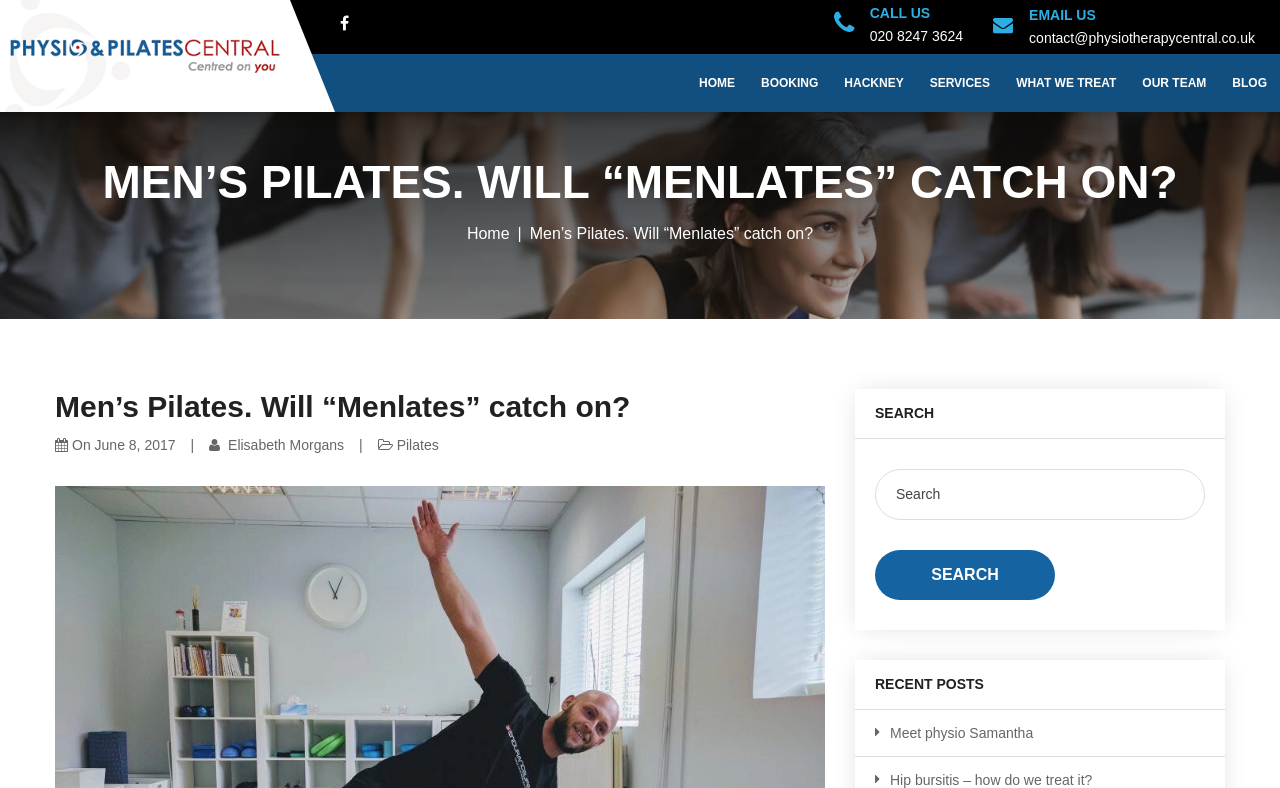Provide the text content of the webpage's main heading.

MEN’S PILATES. WILL “MENLATES” CATCH ON?